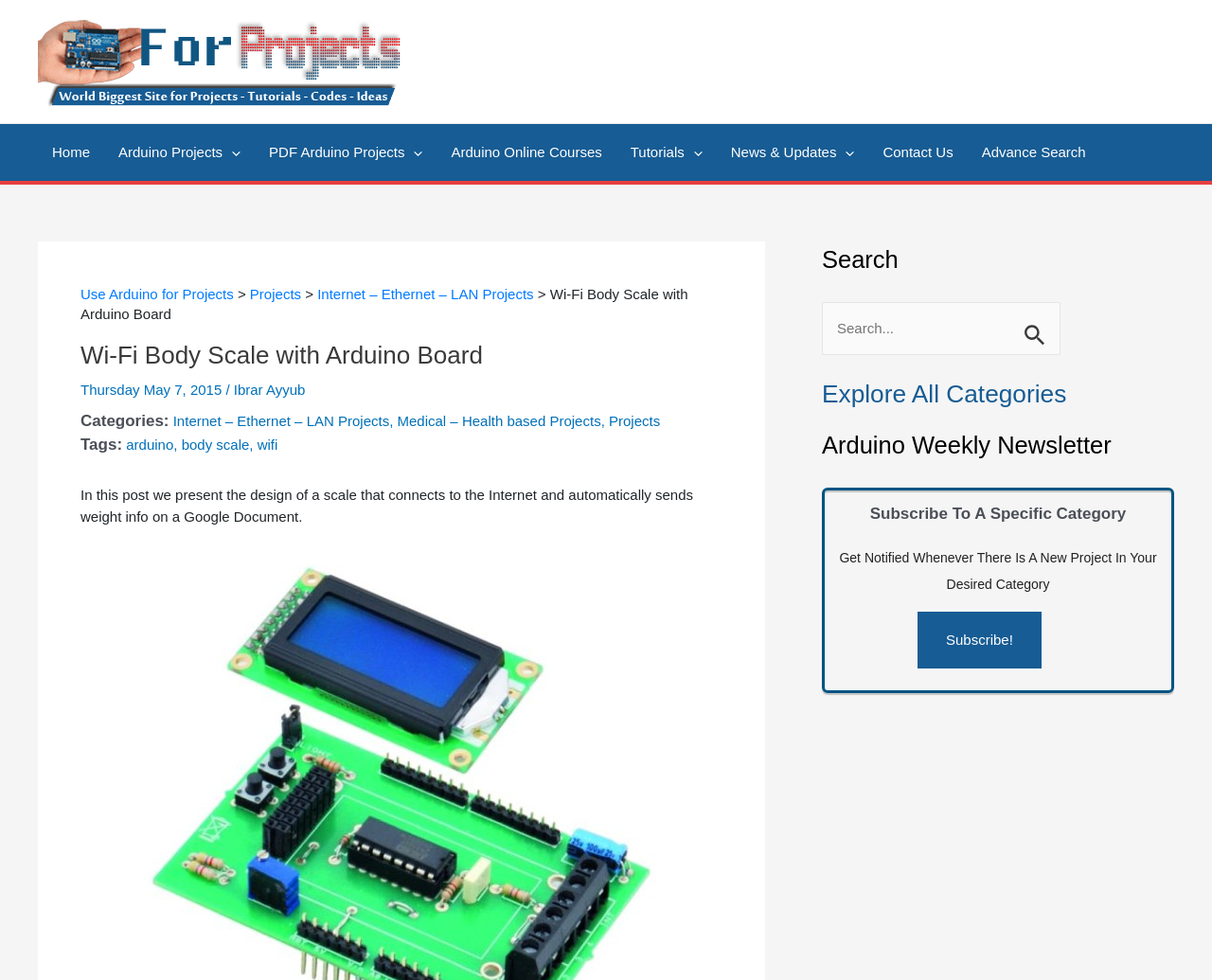What is the category of the project?
Provide a thorough and detailed answer to the question.

According to the webpage content, the category of the project is 'Medical - Health based Projects', which is one of the categories listed under the 'Categories' section.